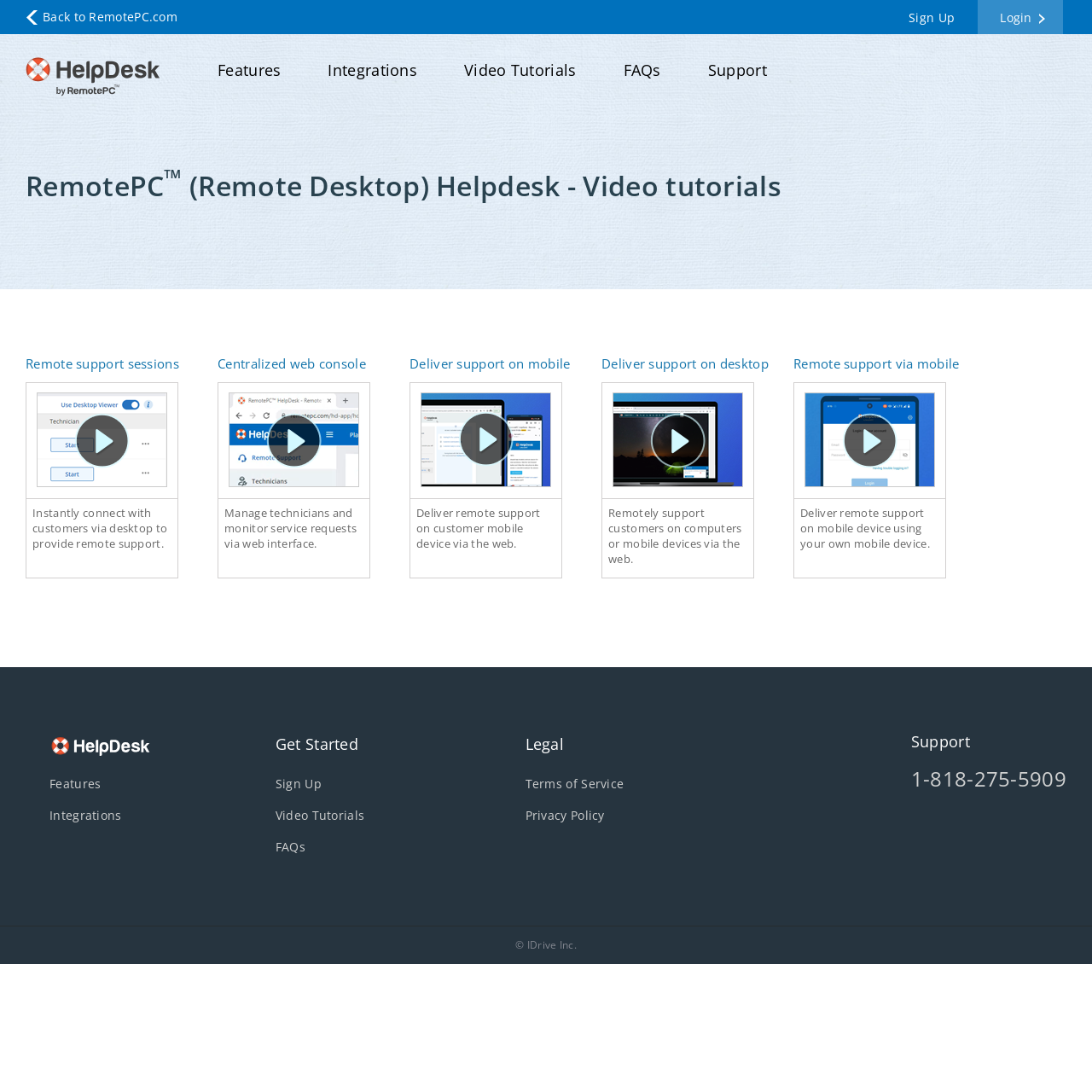Determine the bounding box coordinates of the clickable area required to perform the following instruction: "Watch video tutorials". The coordinates should be represented as four float numbers between 0 and 1: [left, top, right, bottom].

[0.425, 0.055, 0.528, 0.073]